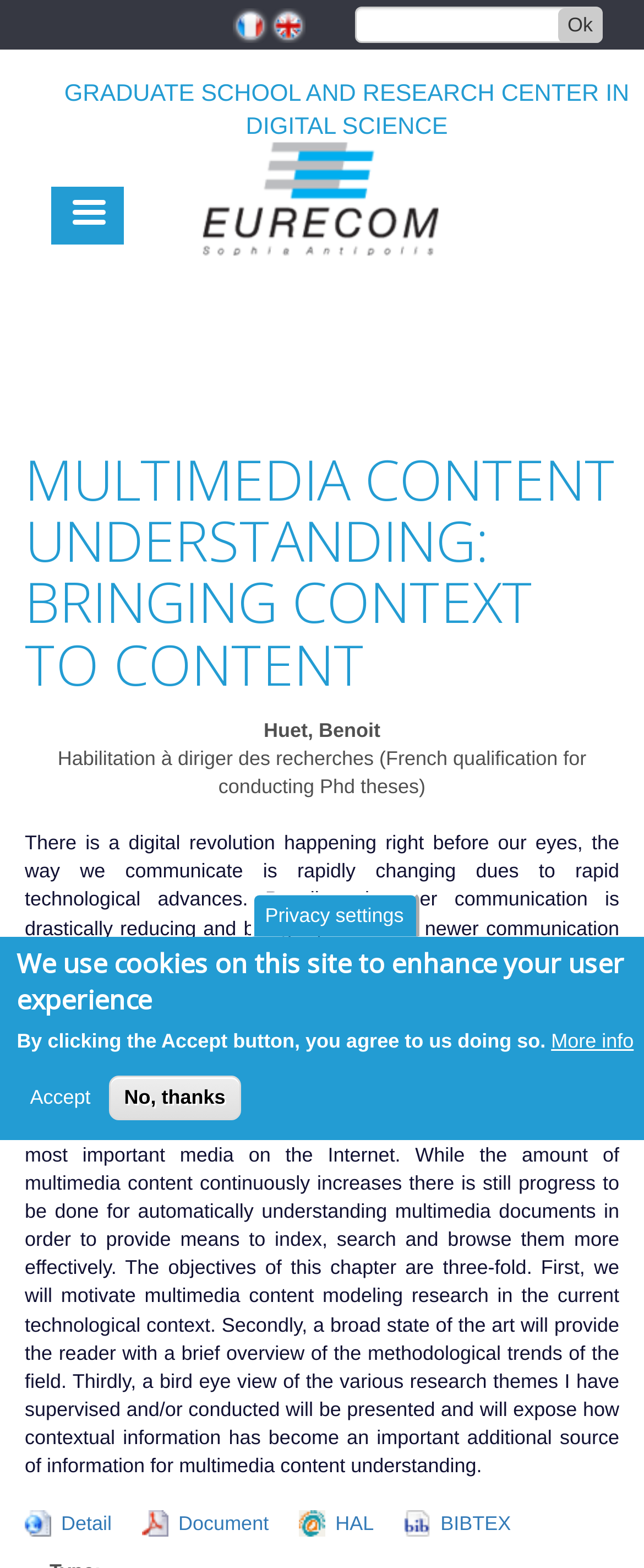Identify the bounding box coordinates of the section to be clicked to complete the task described by the following instruction: "Select the 'English' language". The coordinates should be four float numbers between 0 and 1, formatted as [left, top, right, bottom].

[0.418, 0.005, 0.474, 0.027]